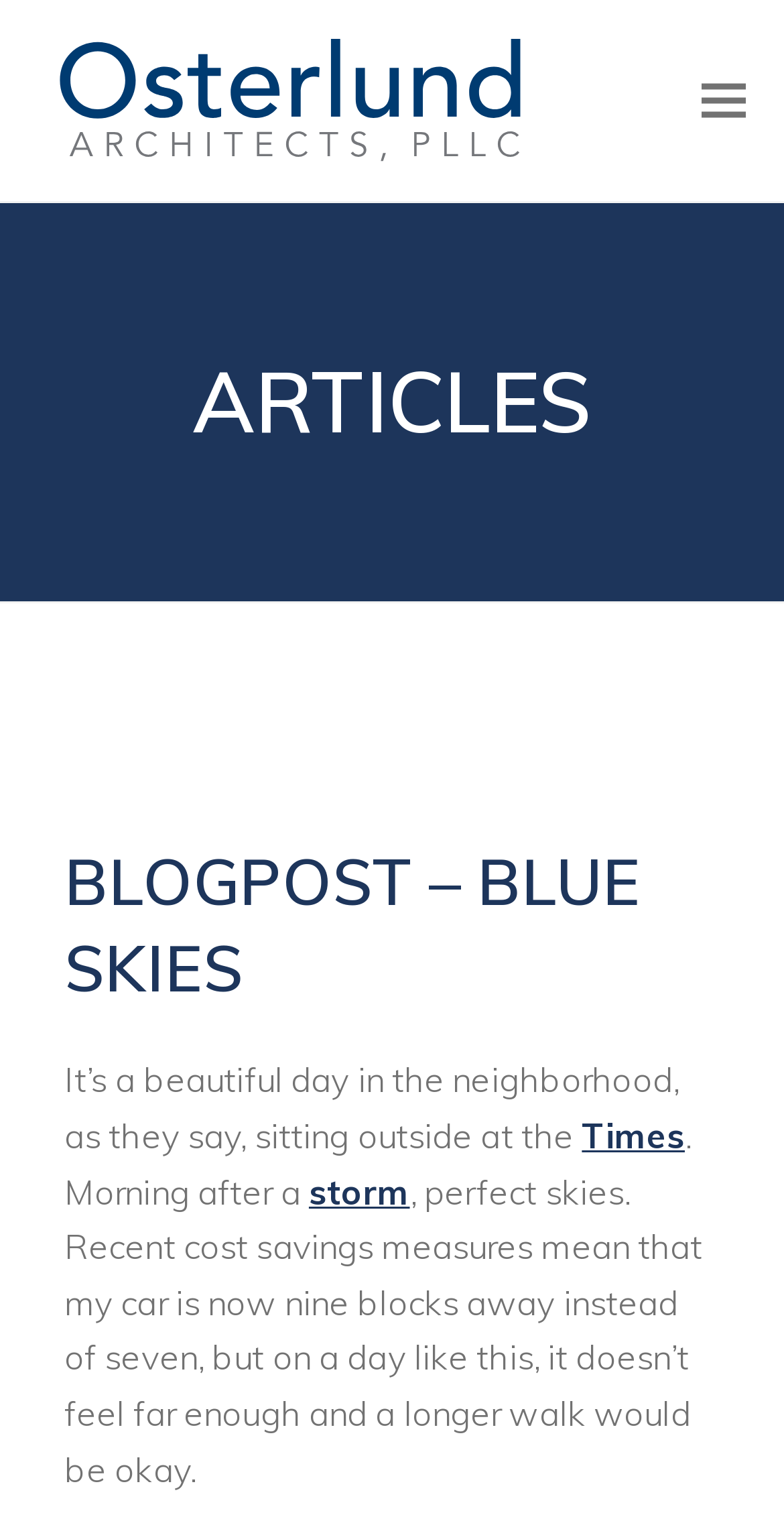Please determine the heading text of this webpage.

BLOGPOST – BLUE SKIES